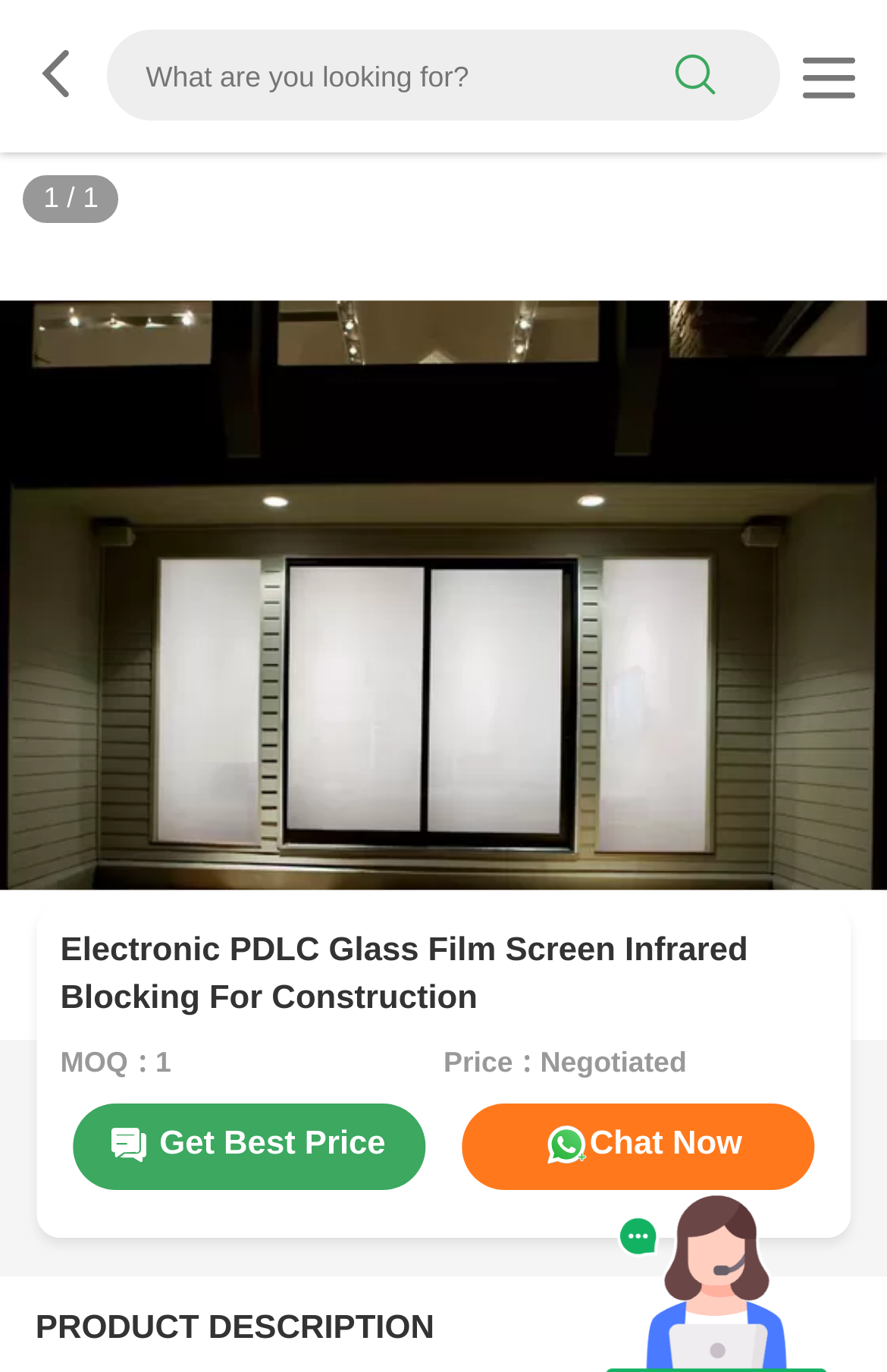What is the current price of the product?
Answer the question with a single word or phrase derived from the image.

Negotiated